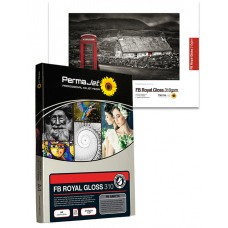What is the subject of the illustration on the box?
Give a single word or phrase as your answer by examining the image.

Black-and-white landscape